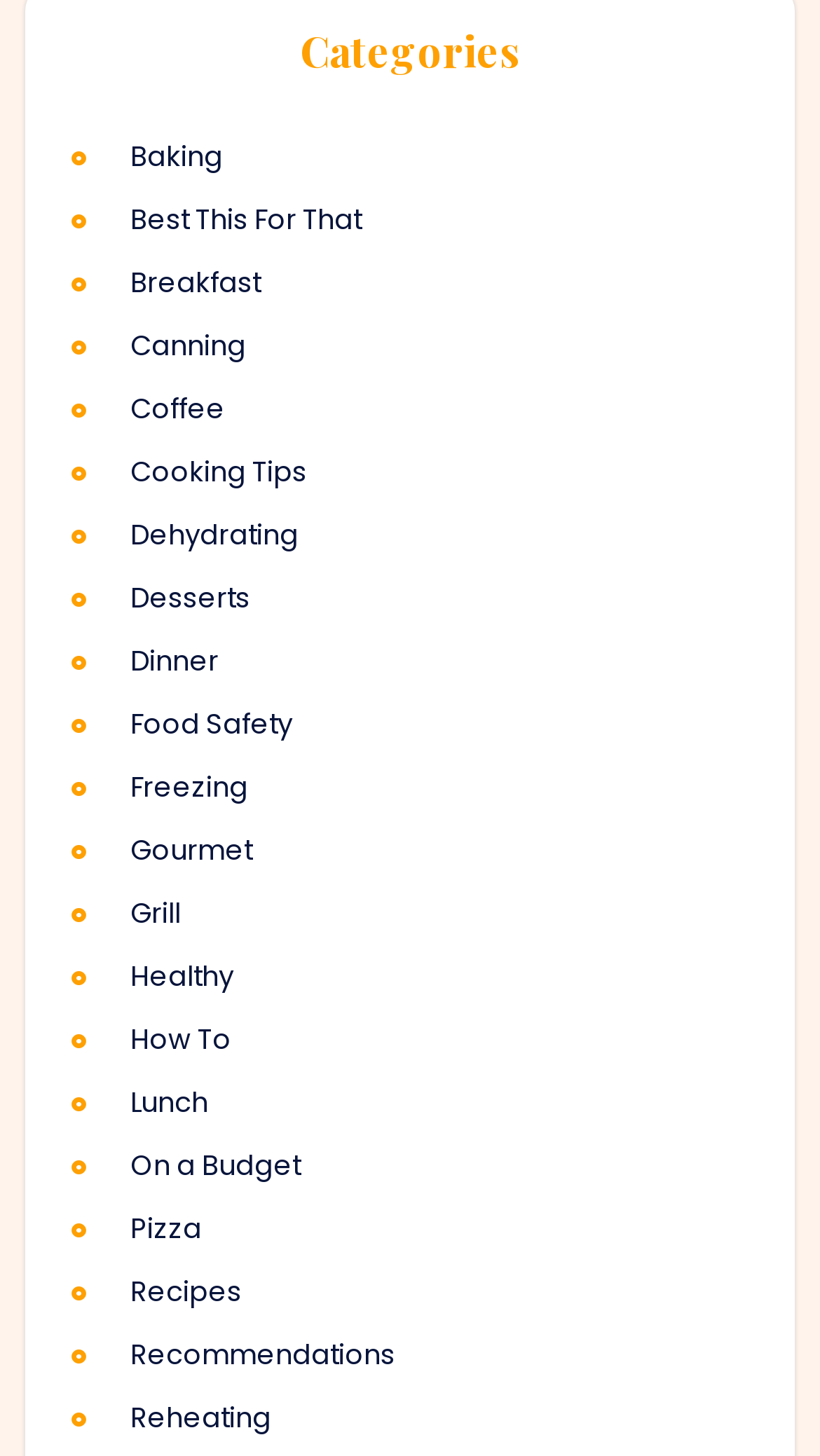Please determine the bounding box coordinates of the clickable area required to carry out the following instruction: "explore Recipes". The coordinates must be four float numbers between 0 and 1, represented as [left, top, right, bottom].

[0.159, 0.873, 0.793, 0.902]